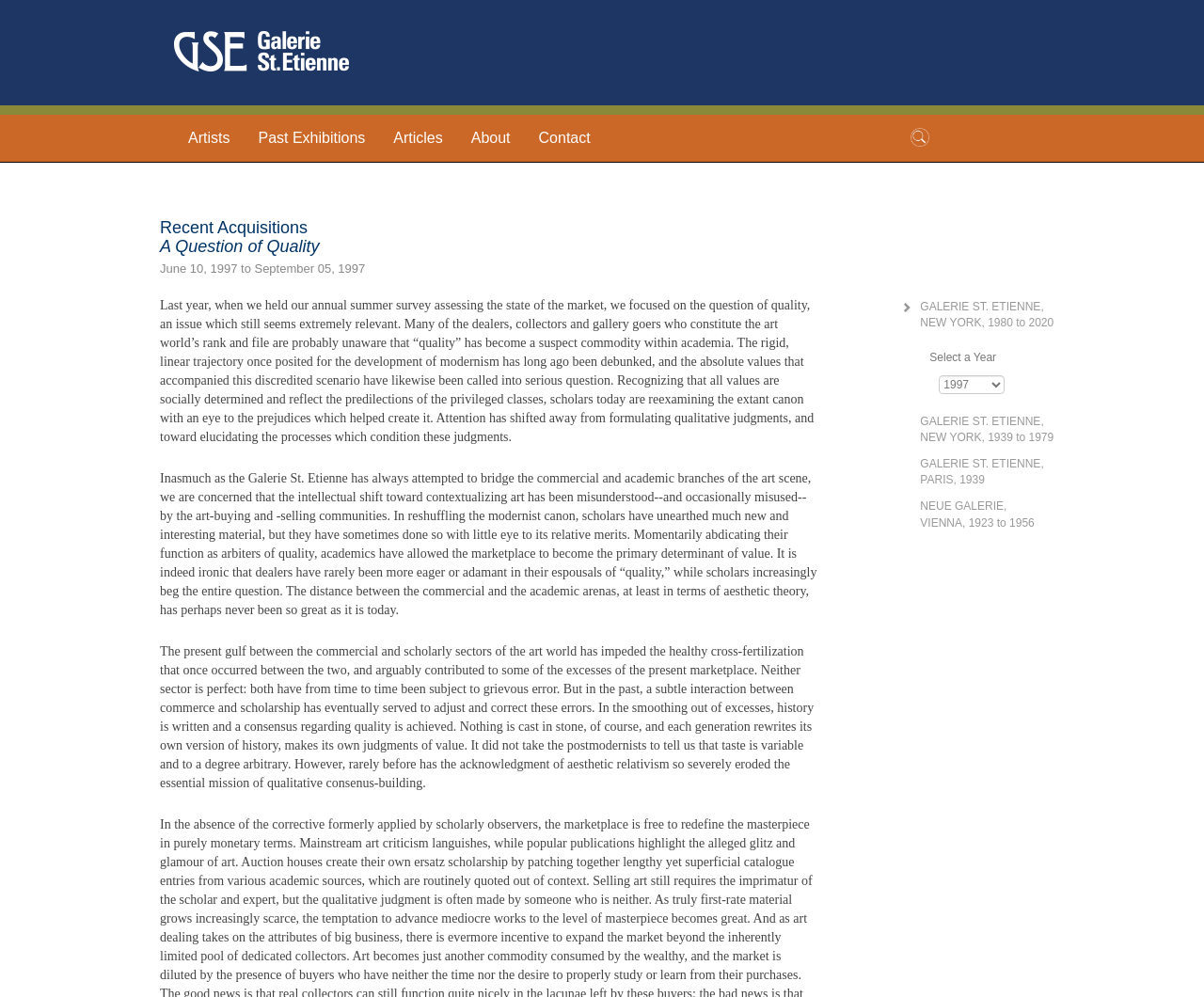Please identify the bounding box coordinates of the element I should click to complete this instruction: 'Search for something'. The coordinates should be given as four float numbers between 0 and 1, like this: [left, top, right, bottom].

[0.757, 0.13, 0.772, 0.144]